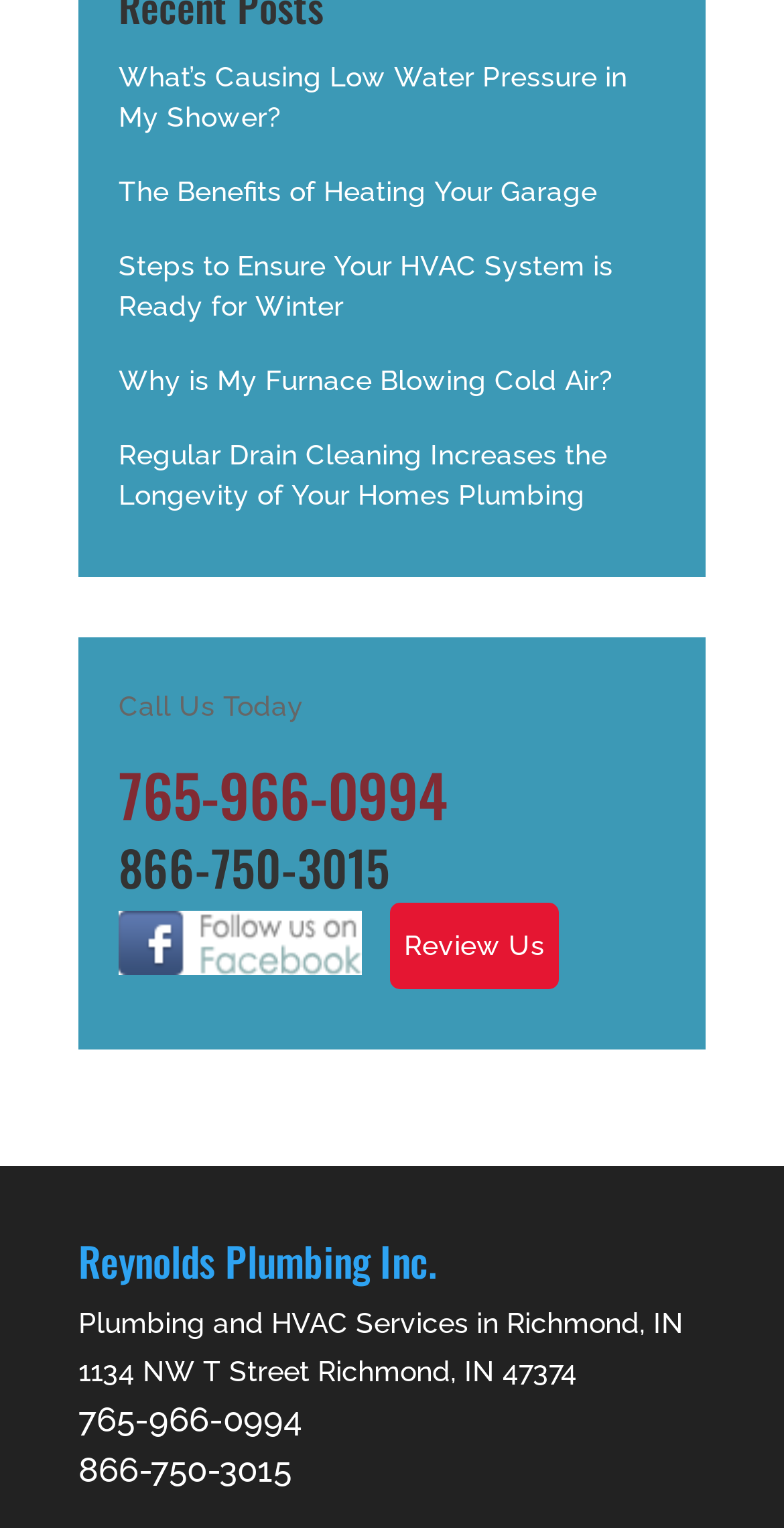Give a one-word or one-phrase response to the question:
What services does the company provide?

Plumbing and HVAC Services